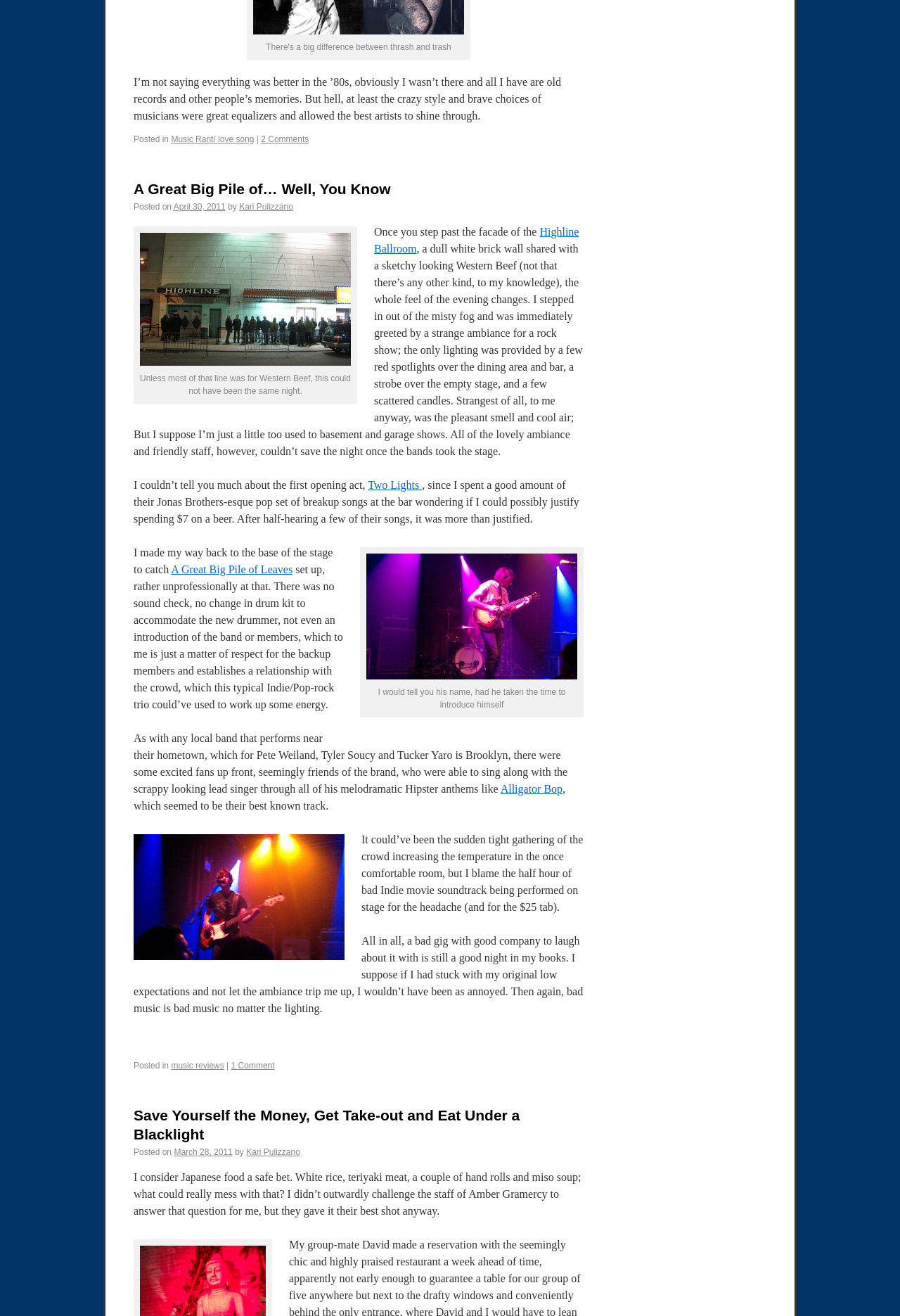How many comments are there on the second article?
Using the picture, provide a one-word or short phrase answer.

1 Comment